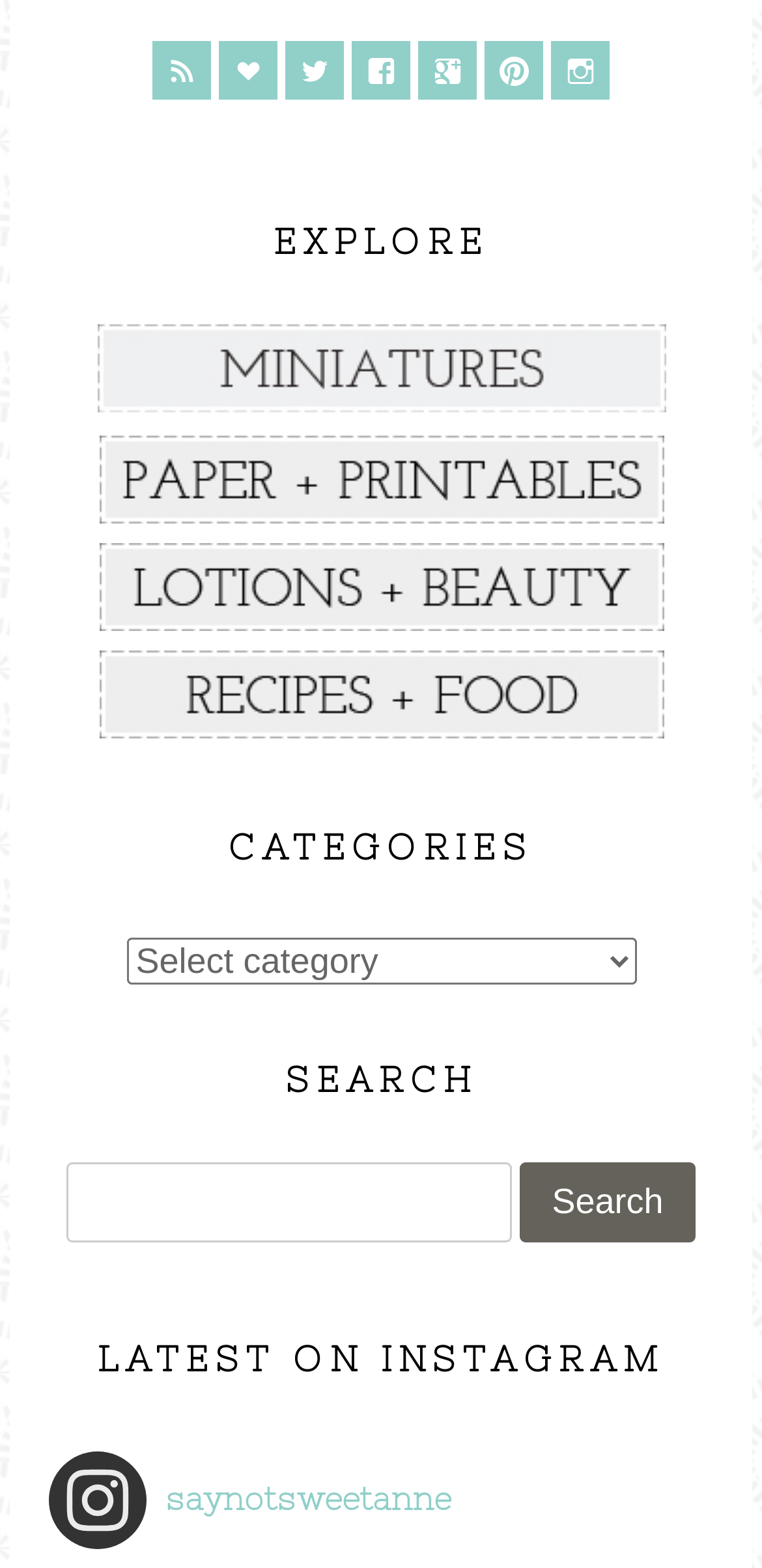Please identify the bounding box coordinates of the element's region that should be clicked to execute the following instruction: "Get customer care information". The bounding box coordinates must be four float numbers between 0 and 1, i.e., [left, top, right, bottom].

None